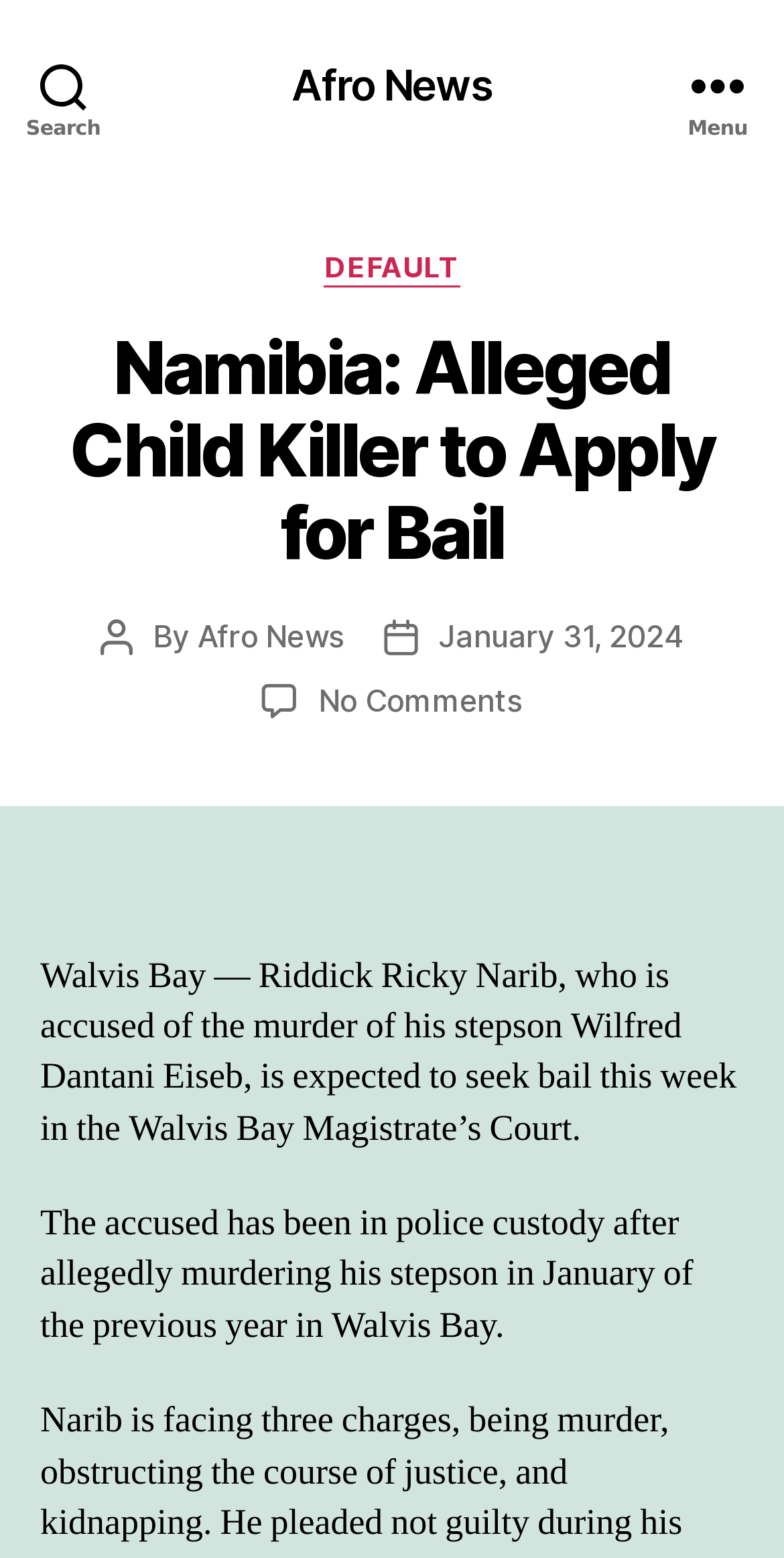From the webpage screenshot, identify the region described by January 31, 2024. Provide the bounding box coordinates as (top-left x, top-left y, bottom-right x, bottom-right y), with each value being a floating point number between 0 and 1.

[0.559, 0.395, 0.872, 0.42]